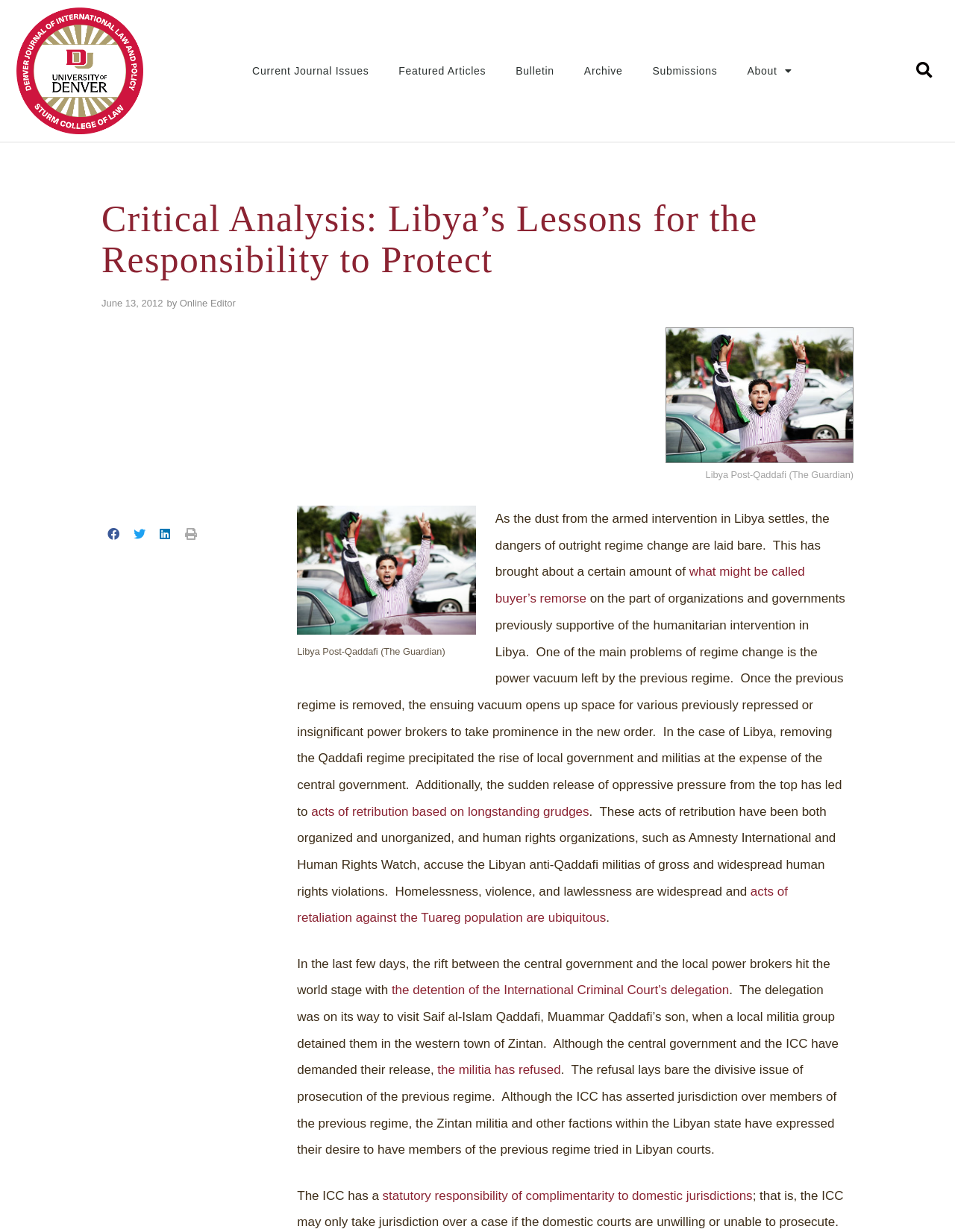Determine the bounding box coordinates for the UI element matching this description: "June 13, 2012".

[0.106, 0.24, 0.171, 0.253]